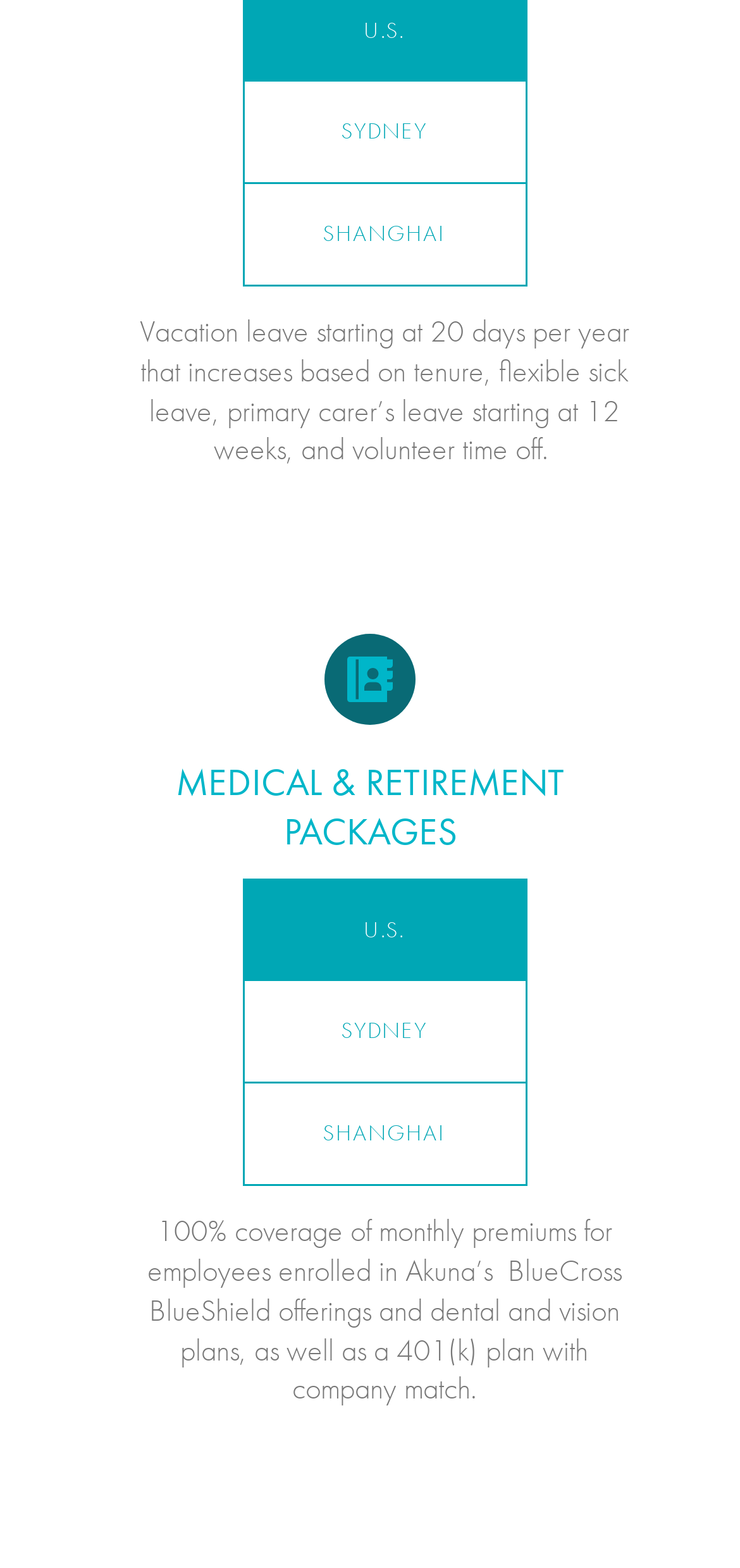How many types of leave are mentioned on the webpage?
Please provide a full and detailed response to the question.

I counted the types of leave mentioned in the StaticText elements, which are 'Vacation leave', 'sick leave', 'primary carer’s leave', and 'volunteer time off'.